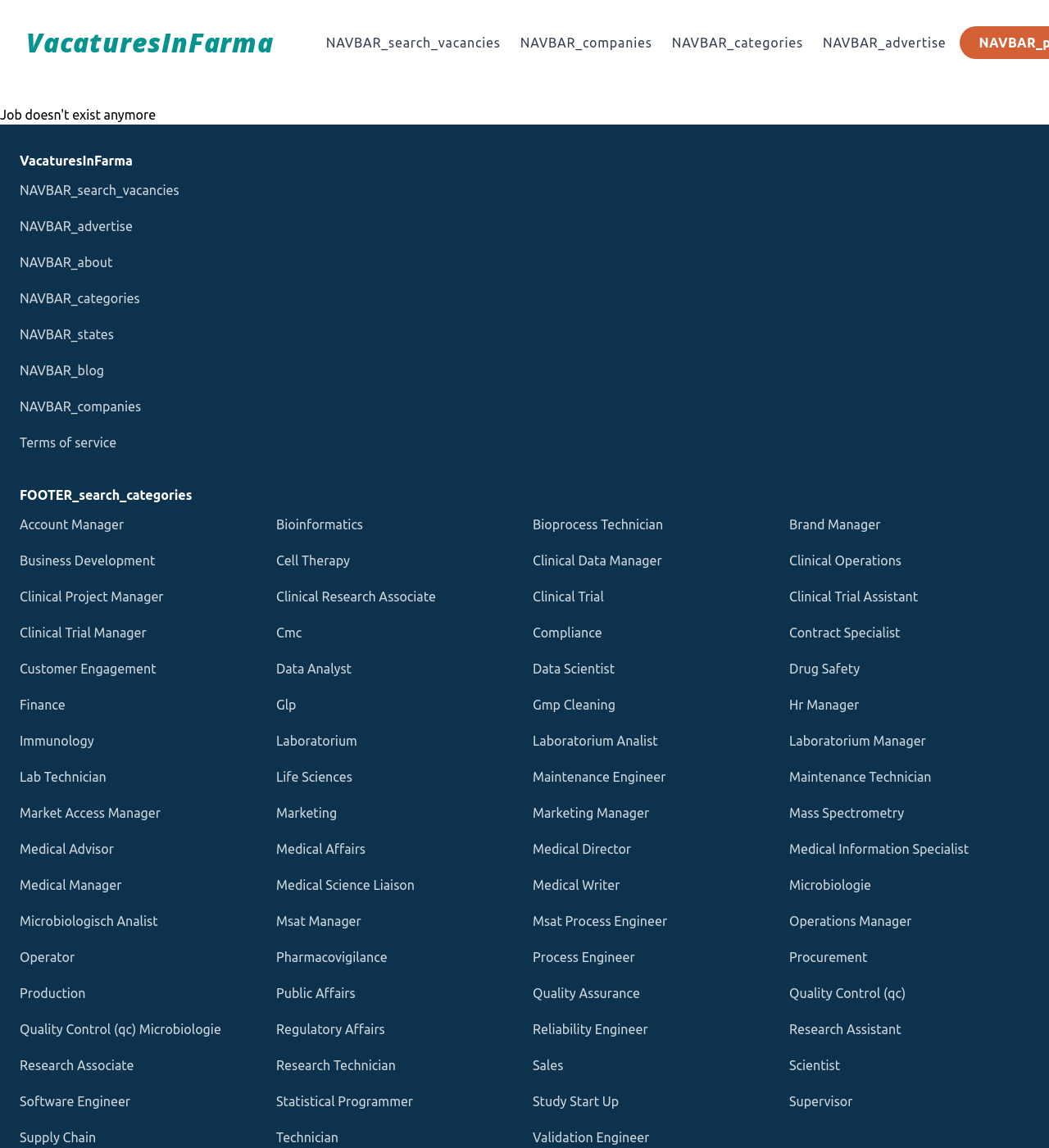Using the provided description: "Tree Removal", find the bounding box coordinates of the corresponding UI element. The output should be four float numbers between 0 and 1, in the format [left, top, right, bottom].

None